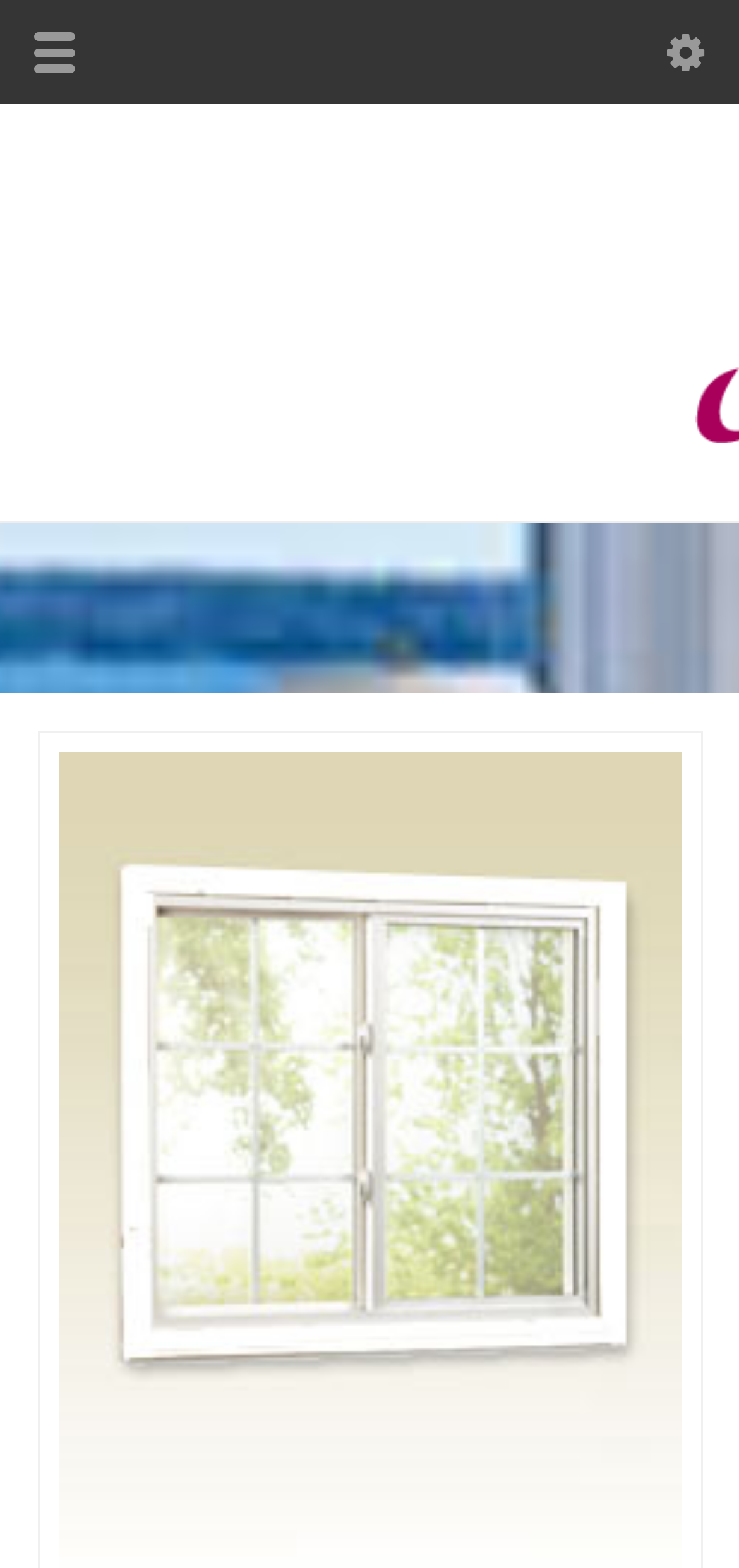Bounding box coordinates are specified in the format (top-left x, top-left y, bottom-right x, bottom-right y). All values are floating point numbers bounded between 0 and 1. Please provide the bounding box coordinate of the region this sentence describes: title="Enlarge Image"

[0.462, 0.454, 0.538, 0.521]